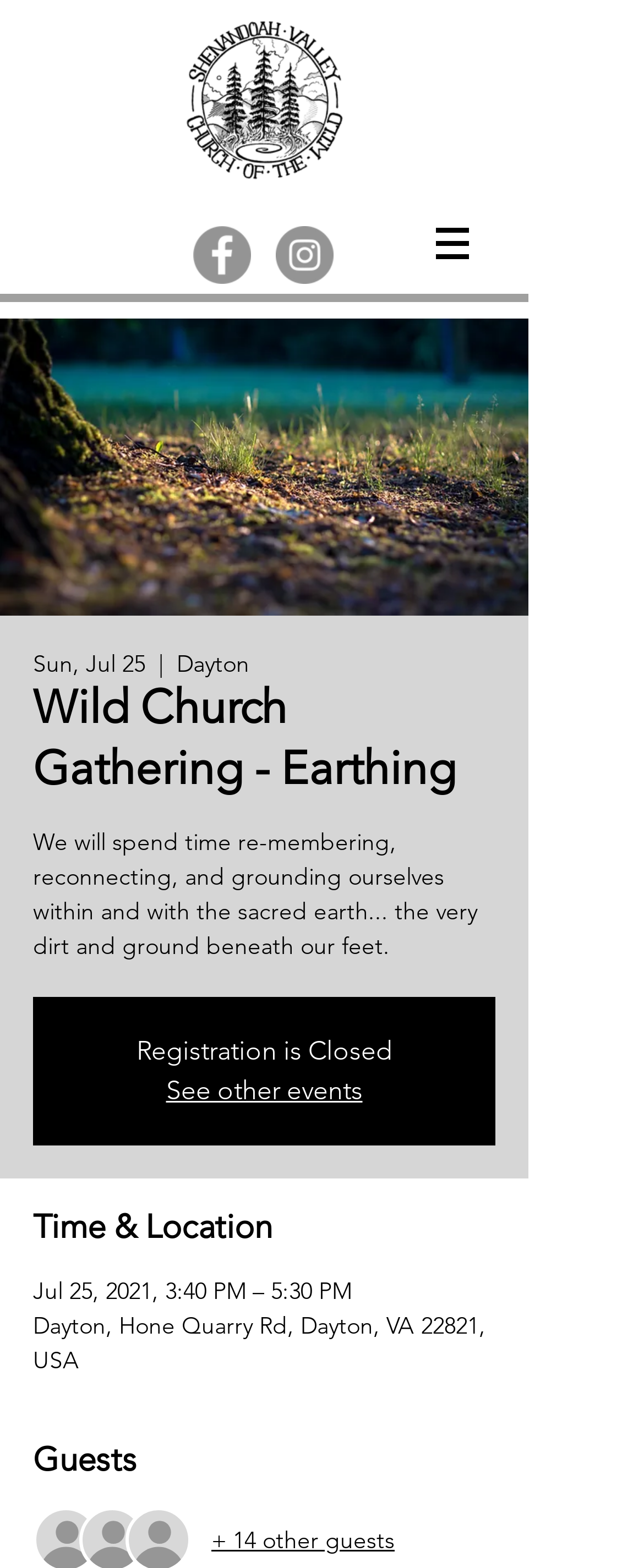Using the provided description aria-label="Instagram - Grey Circle", find the bounding box coordinates for the UI element. Provide the coordinates in (top-left x, top-left y, bottom-right x, bottom-right y) format, ensuring all values are between 0 and 1.

[0.428, 0.144, 0.518, 0.181]